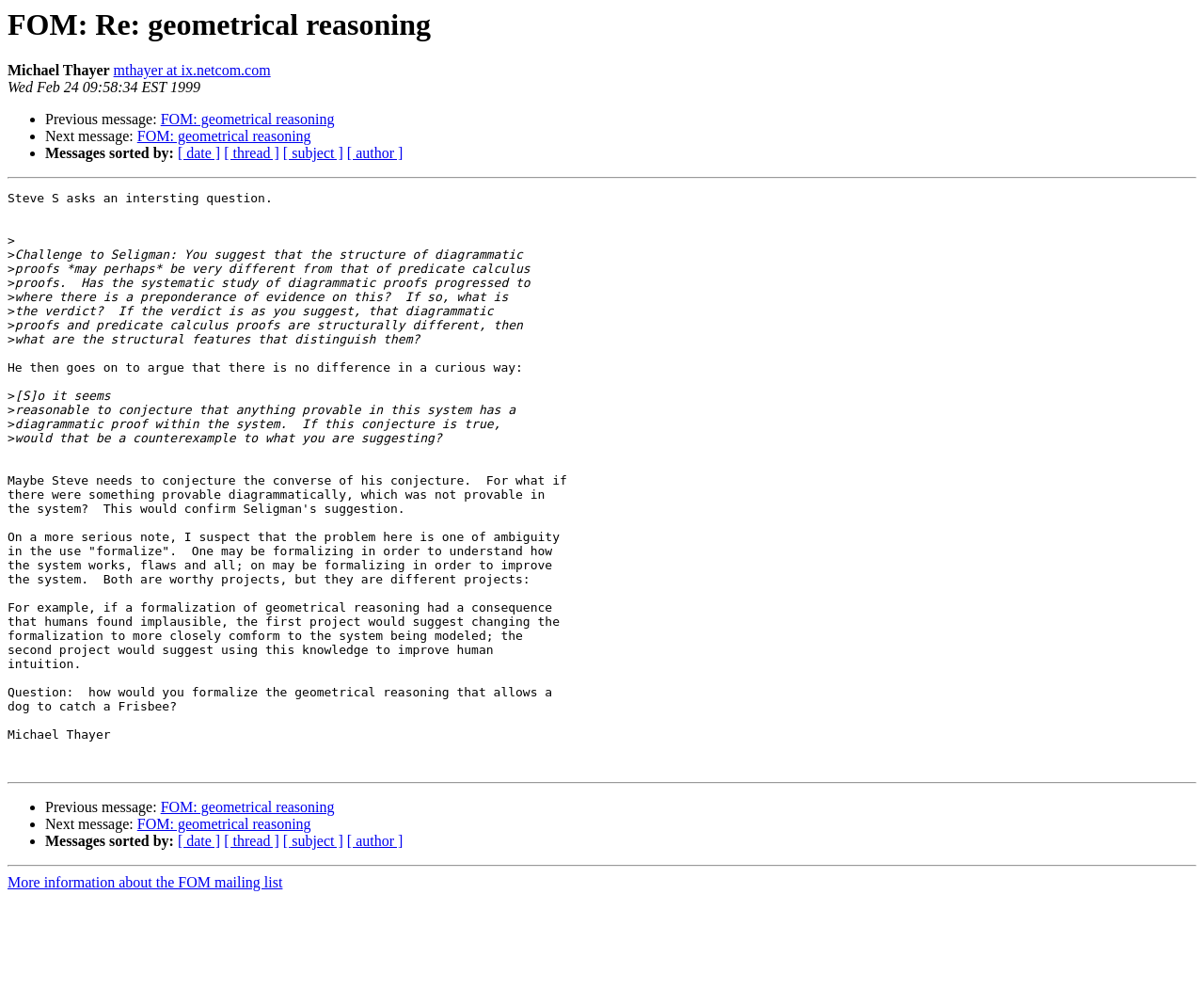What is the question asked by Steve S?
Refer to the screenshot and respond with a concise word or phrase.

an interesting question